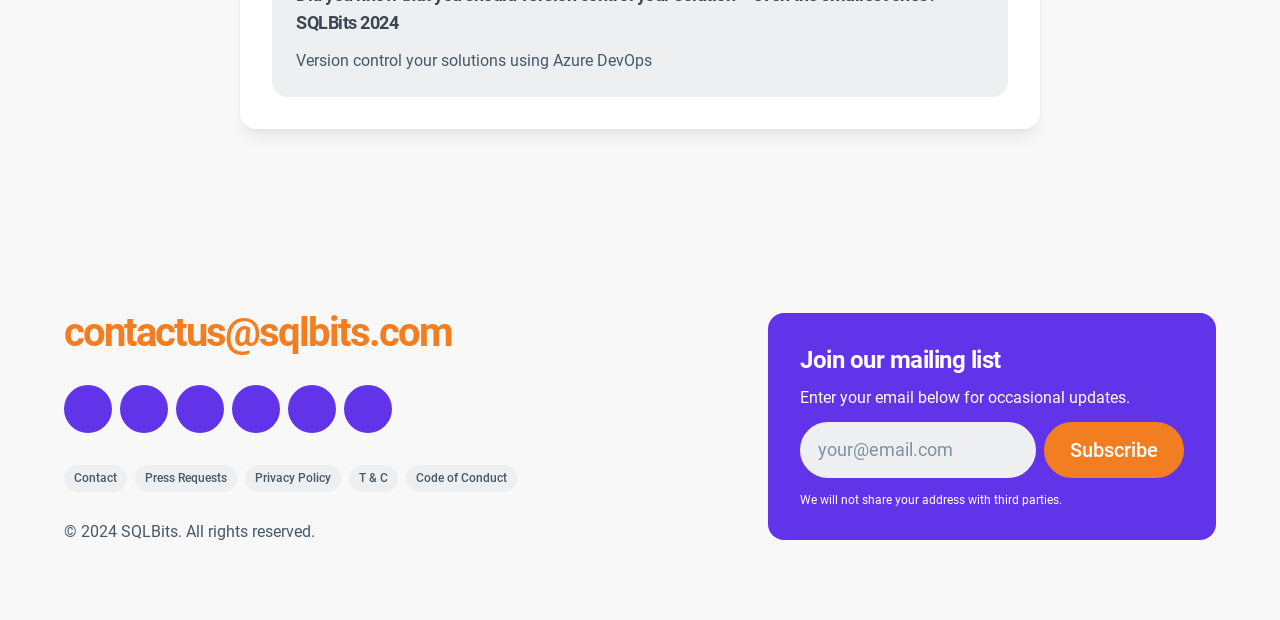Based on the image, provide a detailed and complete answer to the question: 
What is the copyright year?

I found the copyright year by looking at the StaticText element that says '© 2024 SQLBits.'.